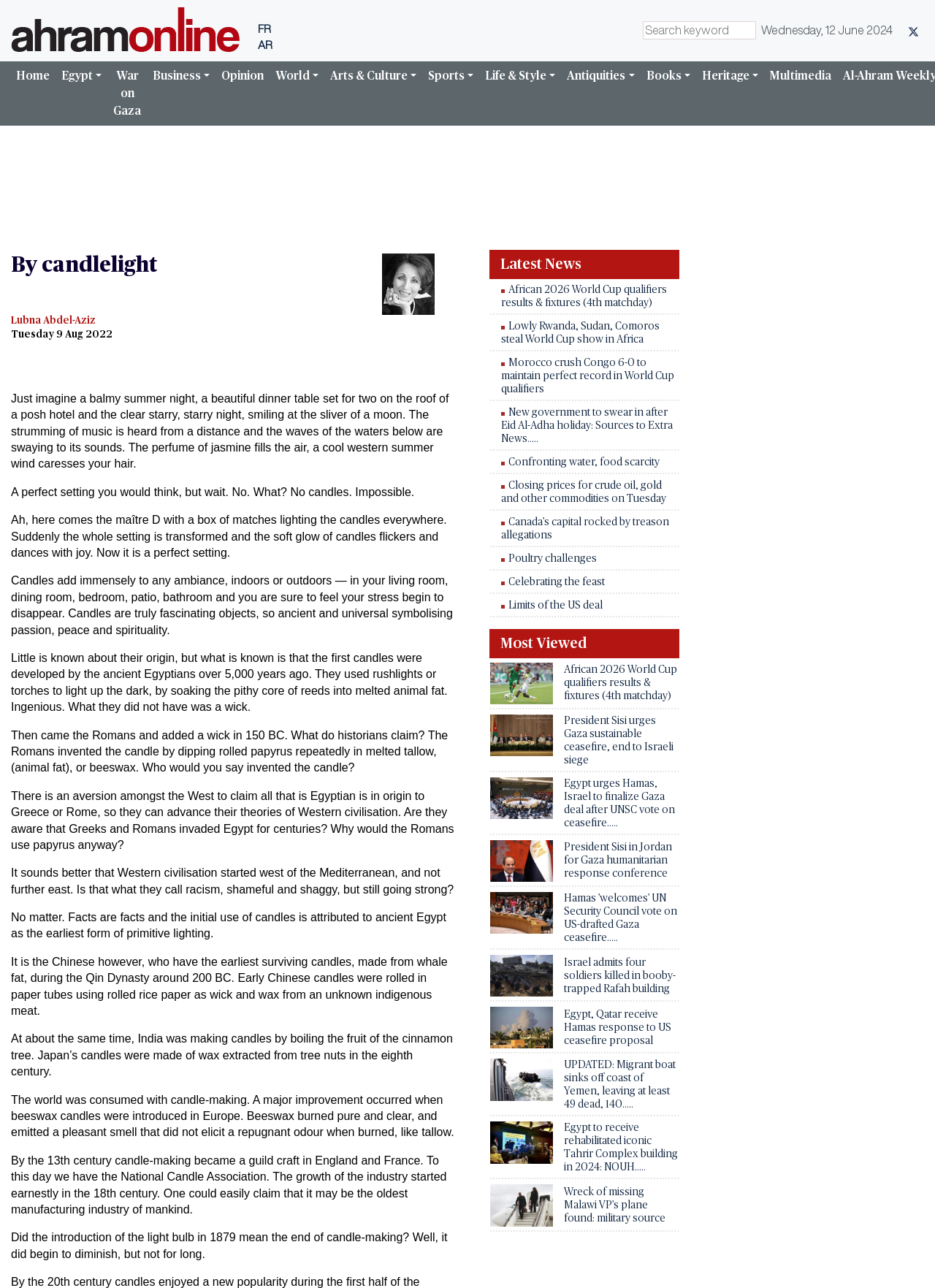Pinpoint the bounding box coordinates of the clickable area necessary to execute the following instruction: "Click News". The coordinates should be given as four float numbers between 0 and 1, namely [left, top, right, bottom].

None